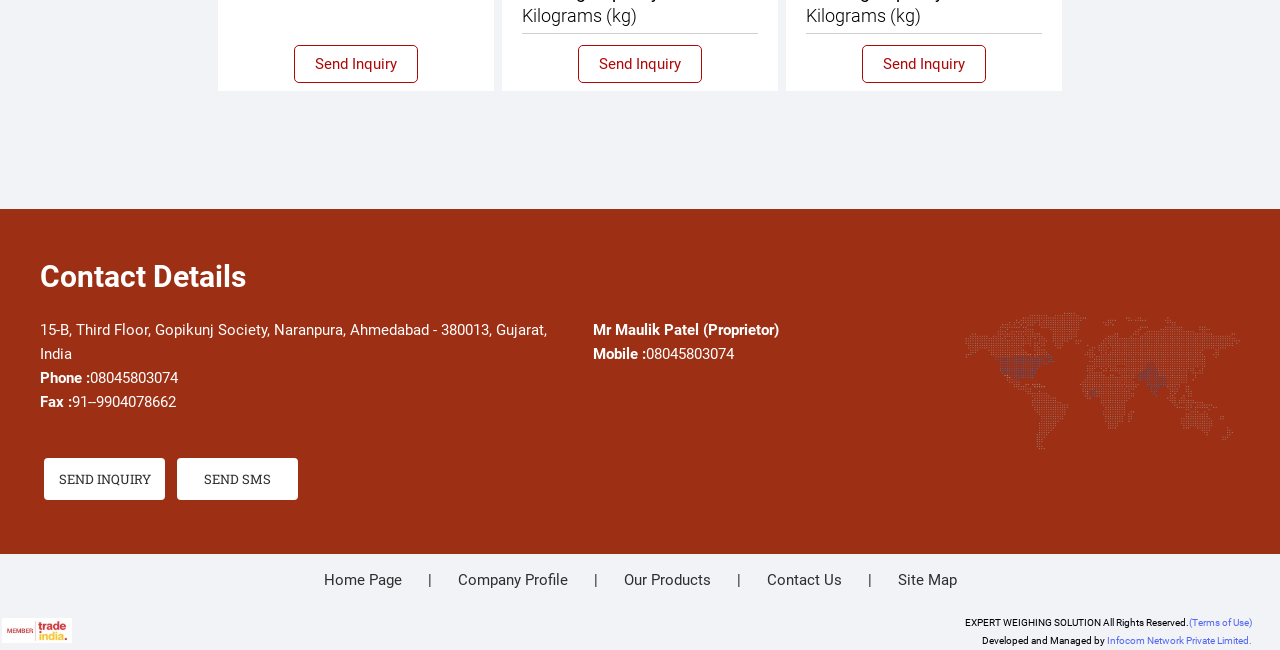Determine the bounding box coordinates for the region that must be clicked to execute the following instruction: "view Company Profile".

[0.357, 0.878, 0.443, 0.906]